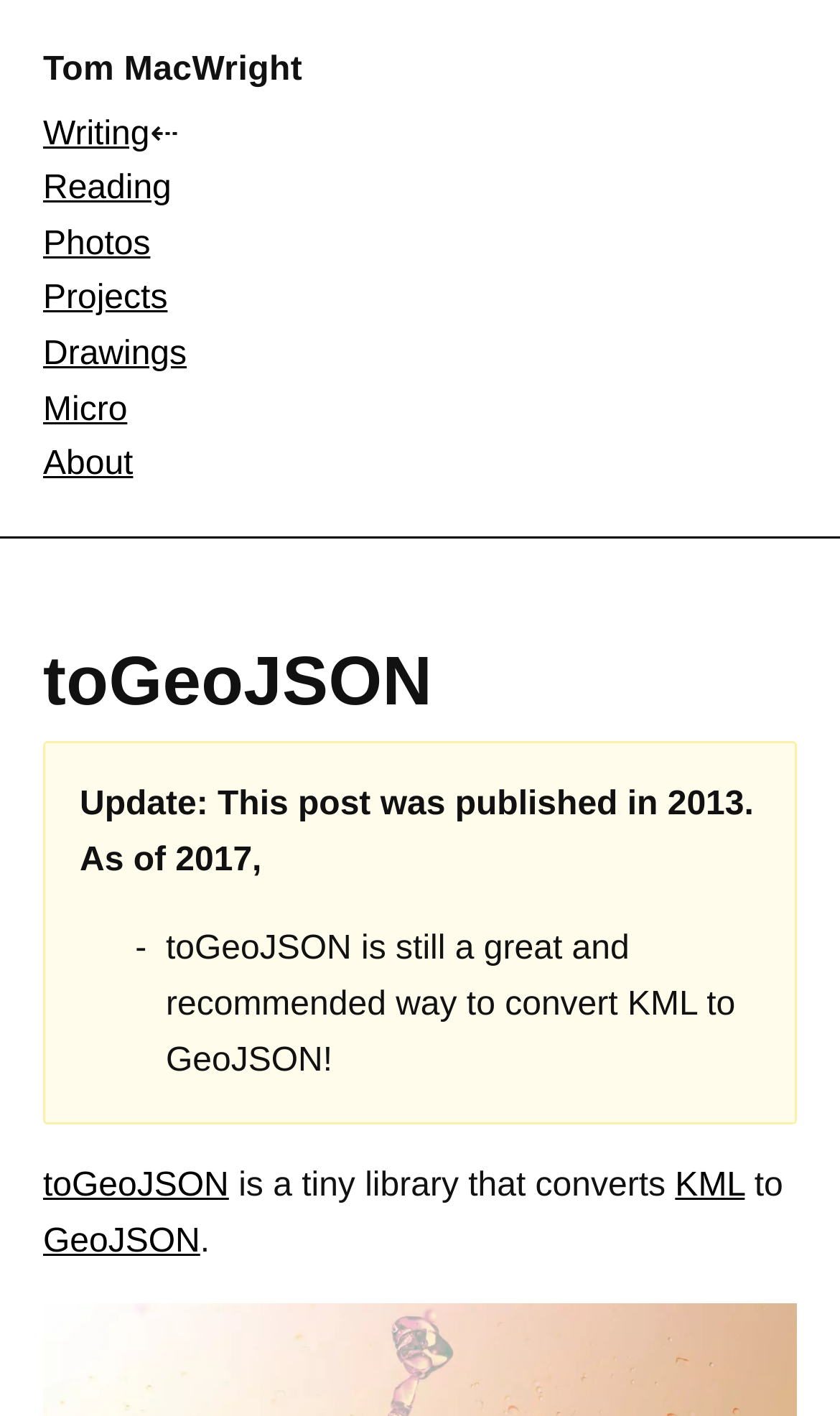Use the details in the image to answer the question thoroughly: 
What is the purpose of the toGeoJSON library?

The purpose of the toGeoJSON library is stated in the text on the webpage, which says 'toGeoJSON is a tiny library that converts KML to GeoJSON'.